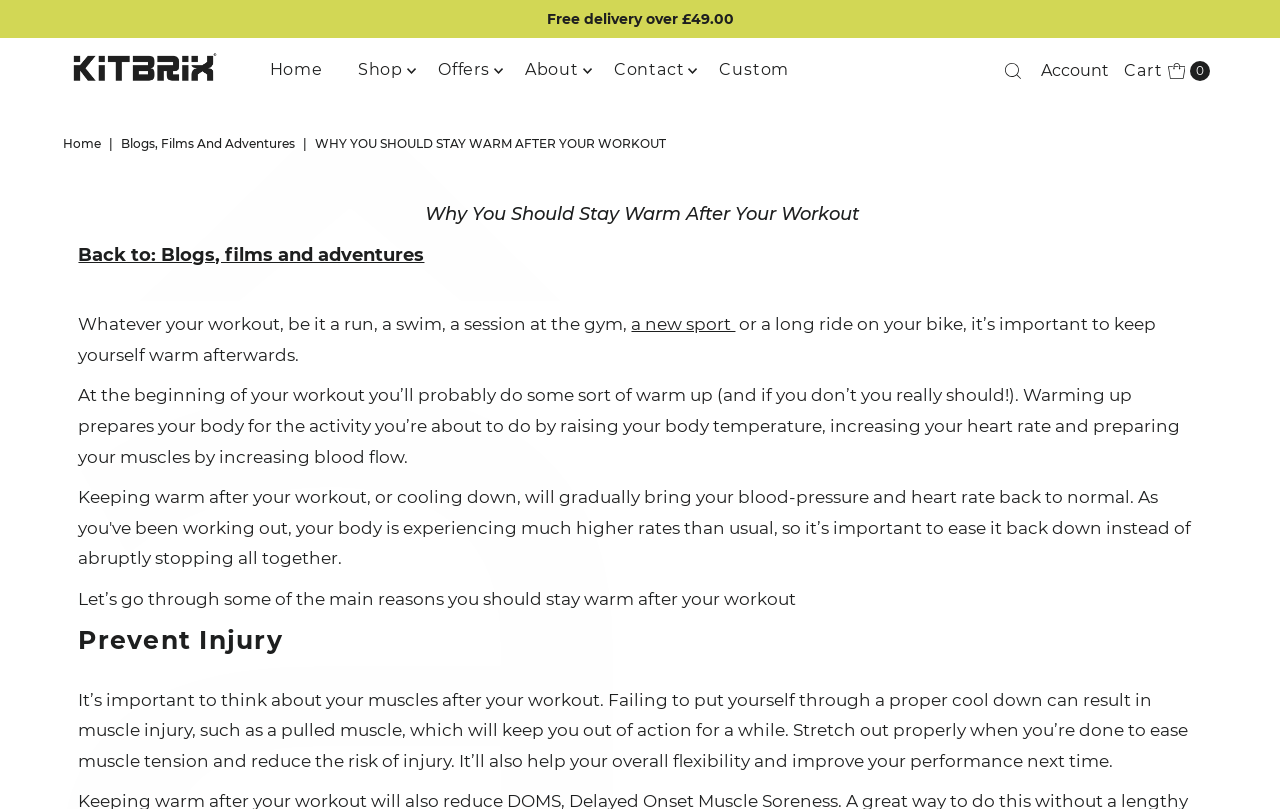What is the purpose of warming up before a workout?
Provide an in-depth and detailed answer to the question.

According to the text on the webpage, warming up before a workout raises your body temperature, increases your heart rate, and prepares your muscles by increasing blood flow.